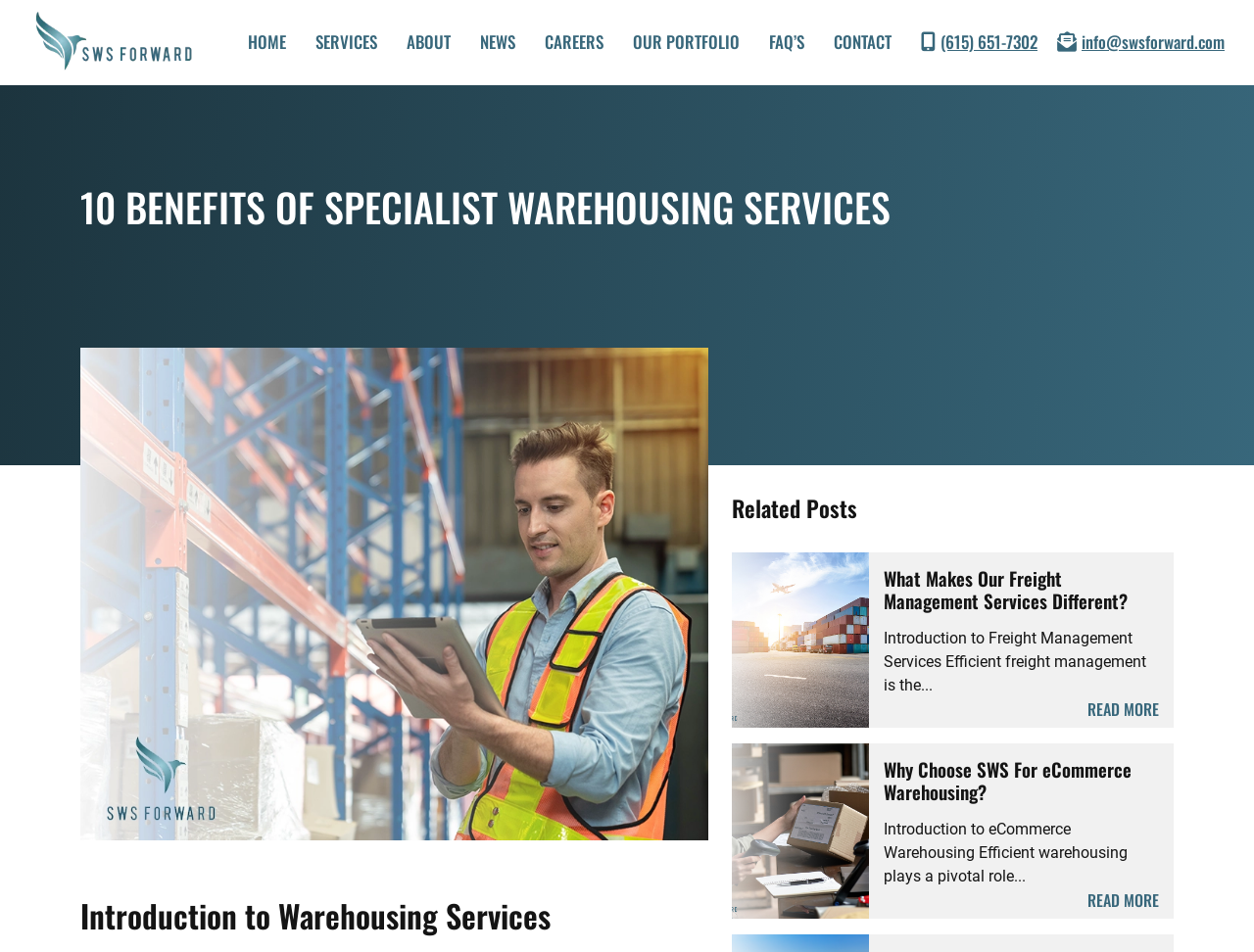Provide the bounding box coordinates of the area you need to click to execute the following instruction: "View the company portfolio".

[0.505, 0.031, 0.59, 0.057]